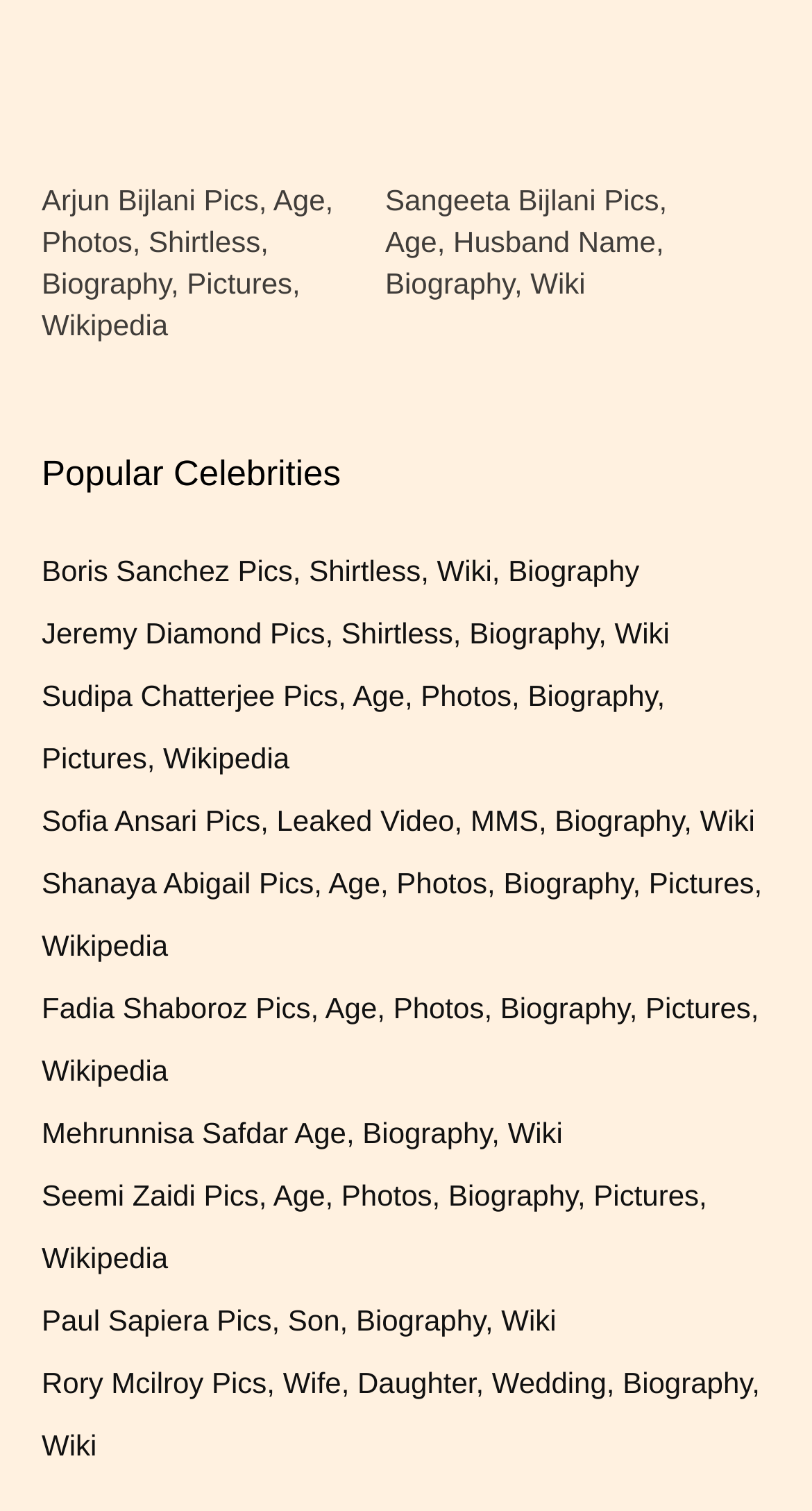Answer the question with a single word or phrase: 
What is the name of the first celebrity listed?

Arjun Bijlani